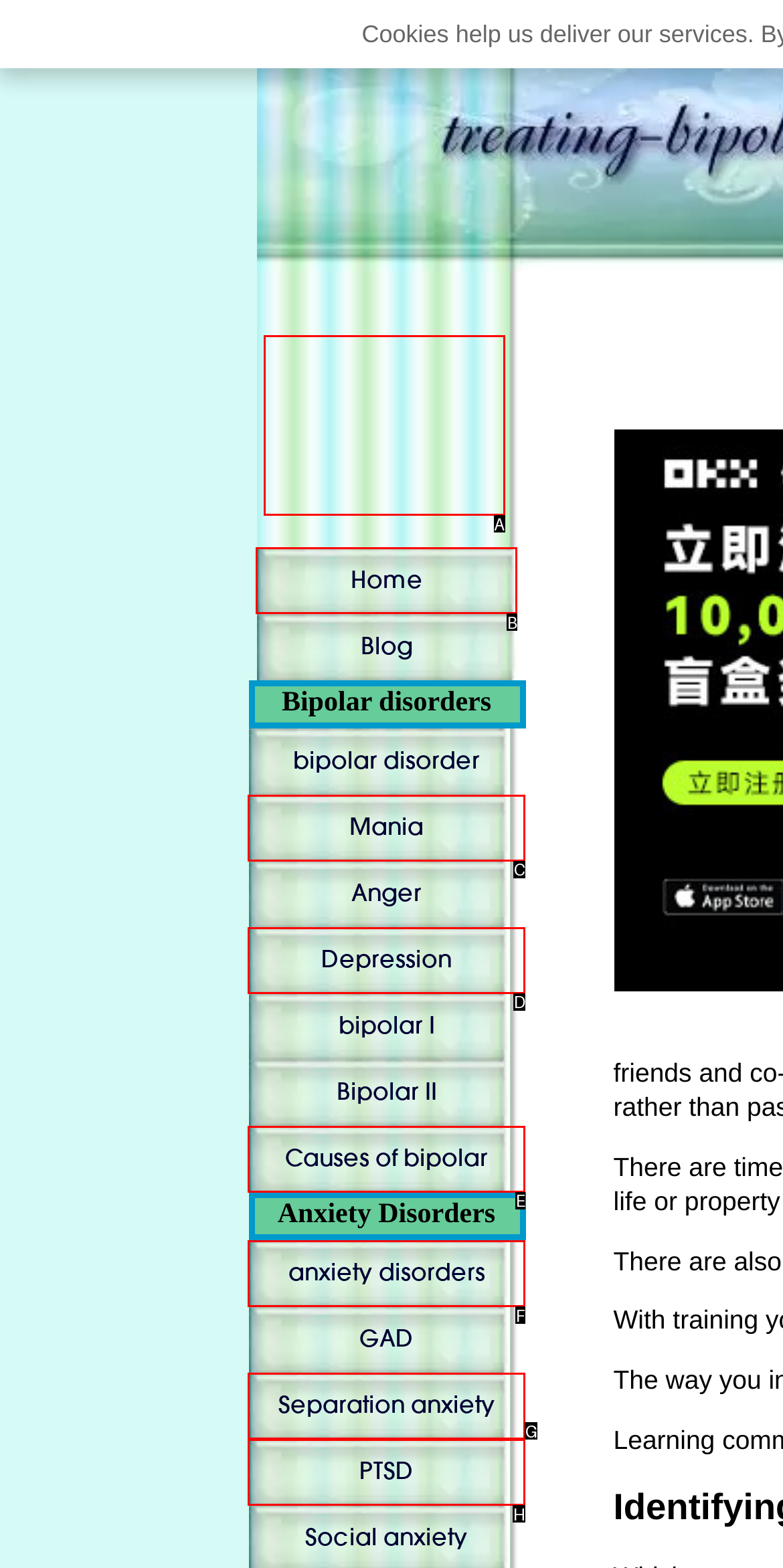From the given choices, determine which HTML element matches the description: PTSD. Reply with the appropriate letter.

H